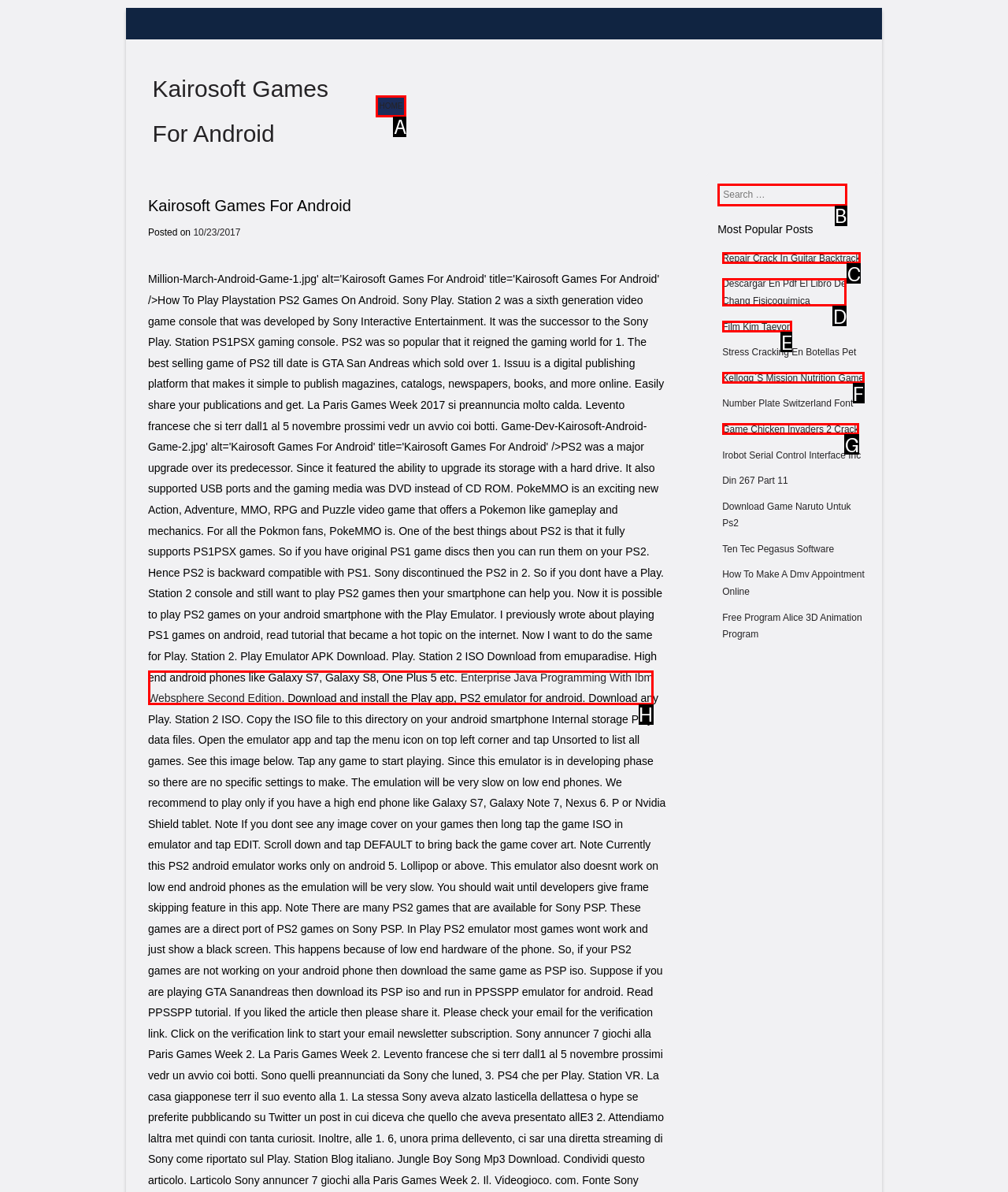Identify the correct letter of the UI element to click for this task: Go to HOME page
Respond with the letter from the listed options.

A